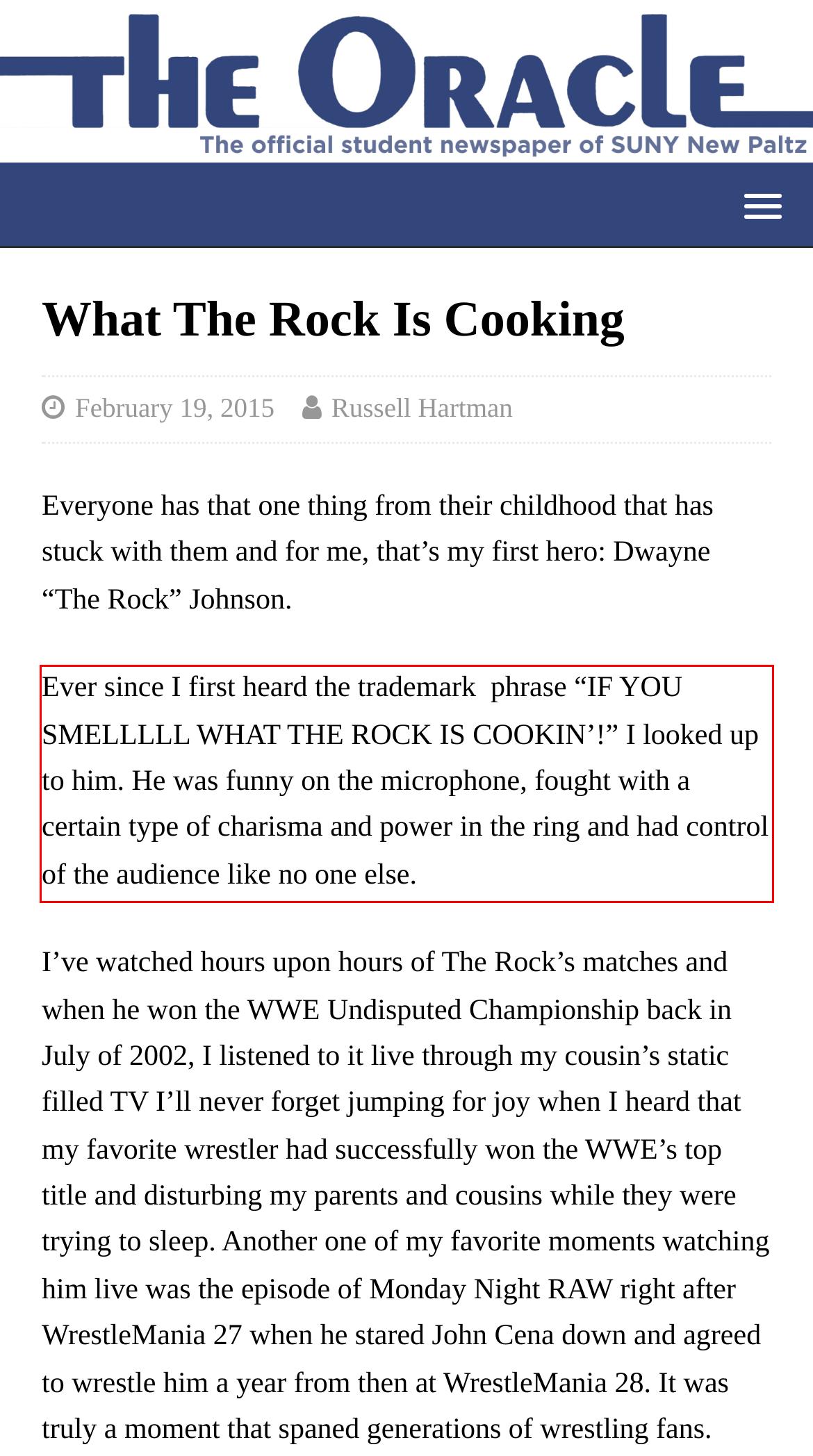Identify the red bounding box in the webpage screenshot and perform OCR to generate the text content enclosed.

Ever since I first heard the trademark phrase “IF YOU SMELLLLL WHAT THE ROCK IS COOKIN’!” I looked up to him. He was funny on the microphone, fought with a certain type of charisma and power in the ring and had control of the audience like no one else.